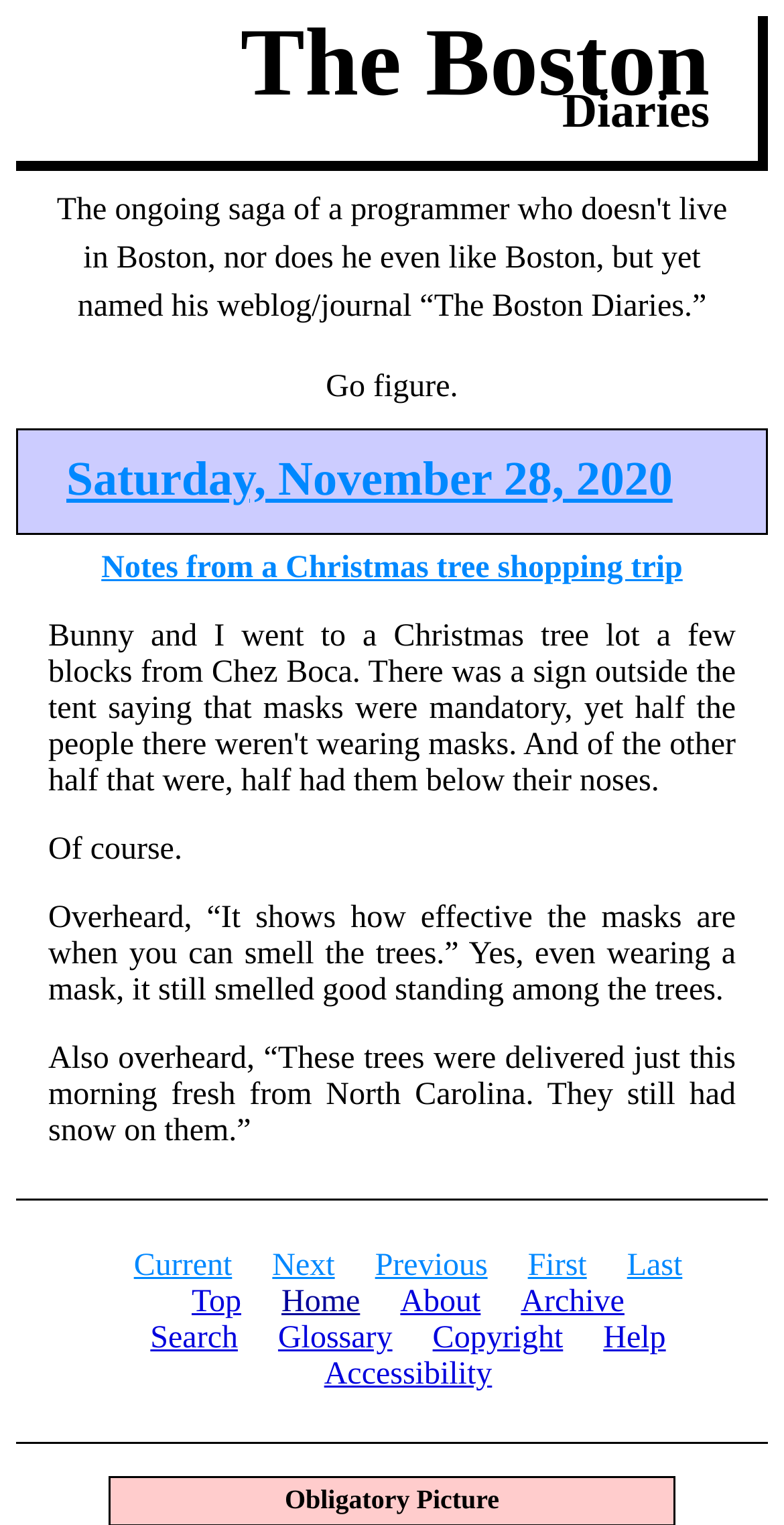Please determine the bounding box coordinates for the element with the description: "Archive".

[0.664, 0.843, 0.797, 0.865]